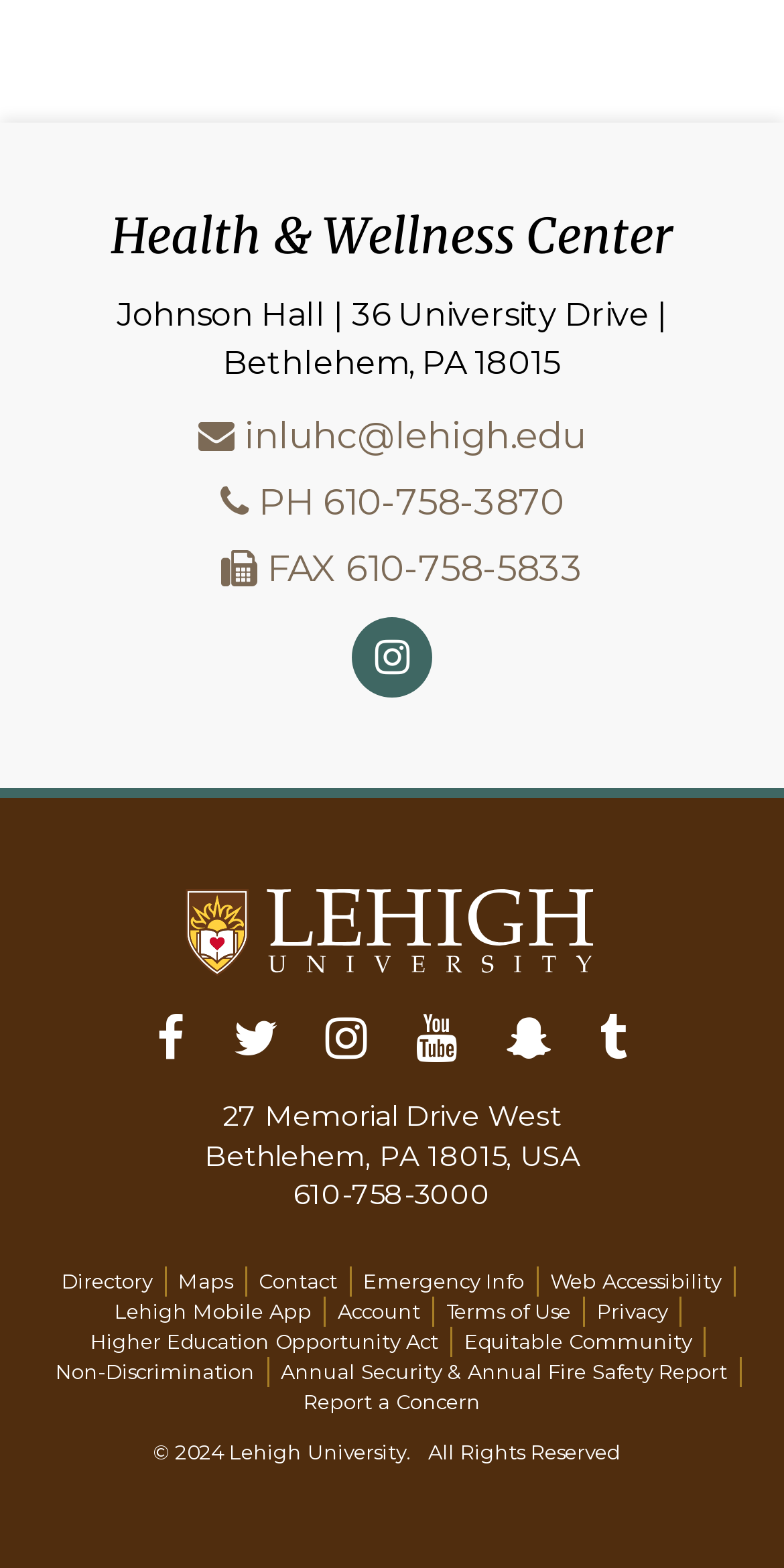Provide the bounding box coordinates for the UI element described in this sentence: "Web Accessibility". The coordinates should be four float values between 0 and 1, i.e., [left, top, right, bottom].

[0.686, 0.807, 0.937, 0.827]